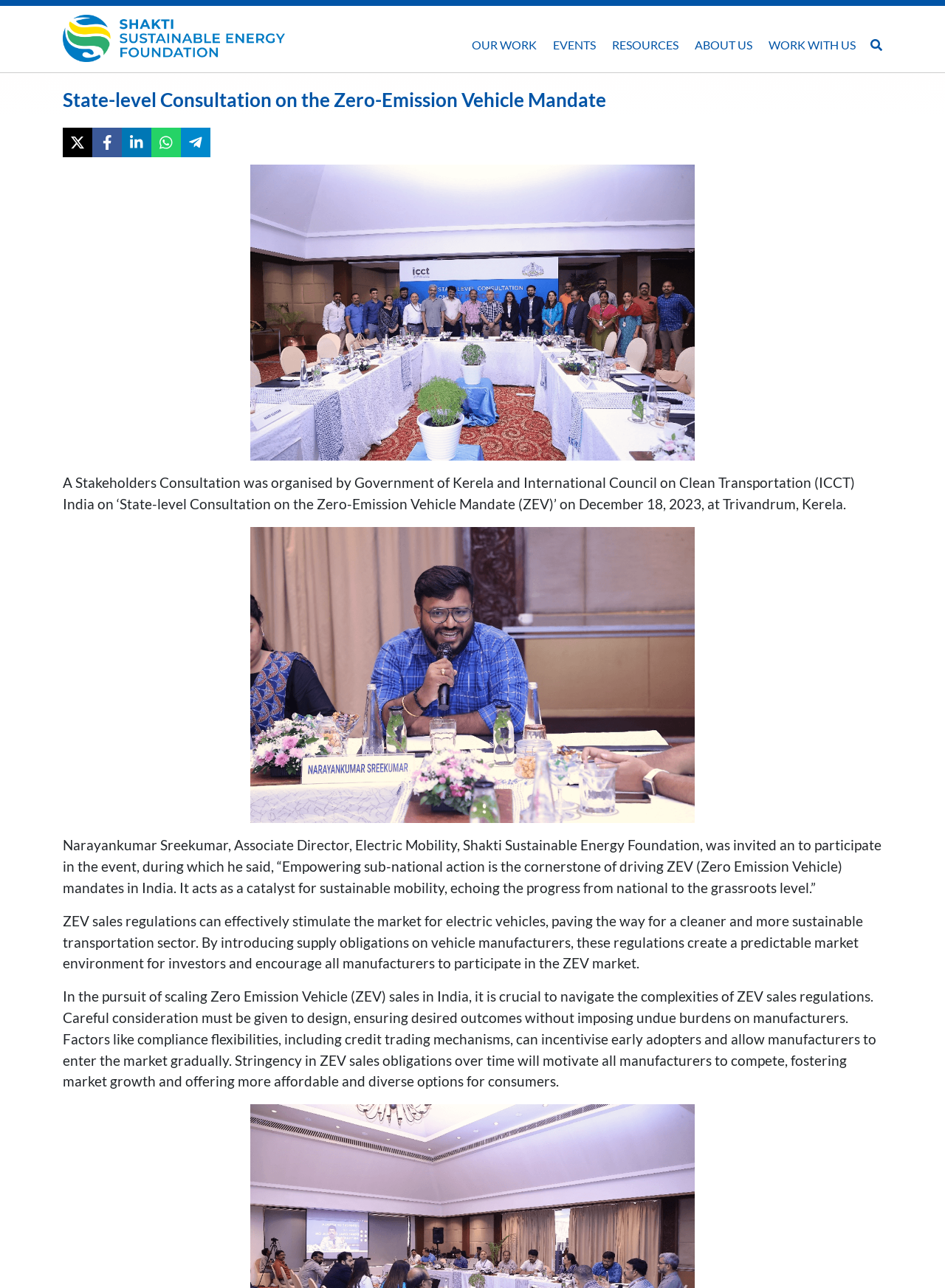Identify the bounding box coordinates for the element that needs to be clicked to fulfill this instruction: "Click on WORK WITH US". Provide the coordinates in the format of four float numbers between 0 and 1: [left, top, right, bottom].

[0.806, 0.019, 0.913, 0.051]